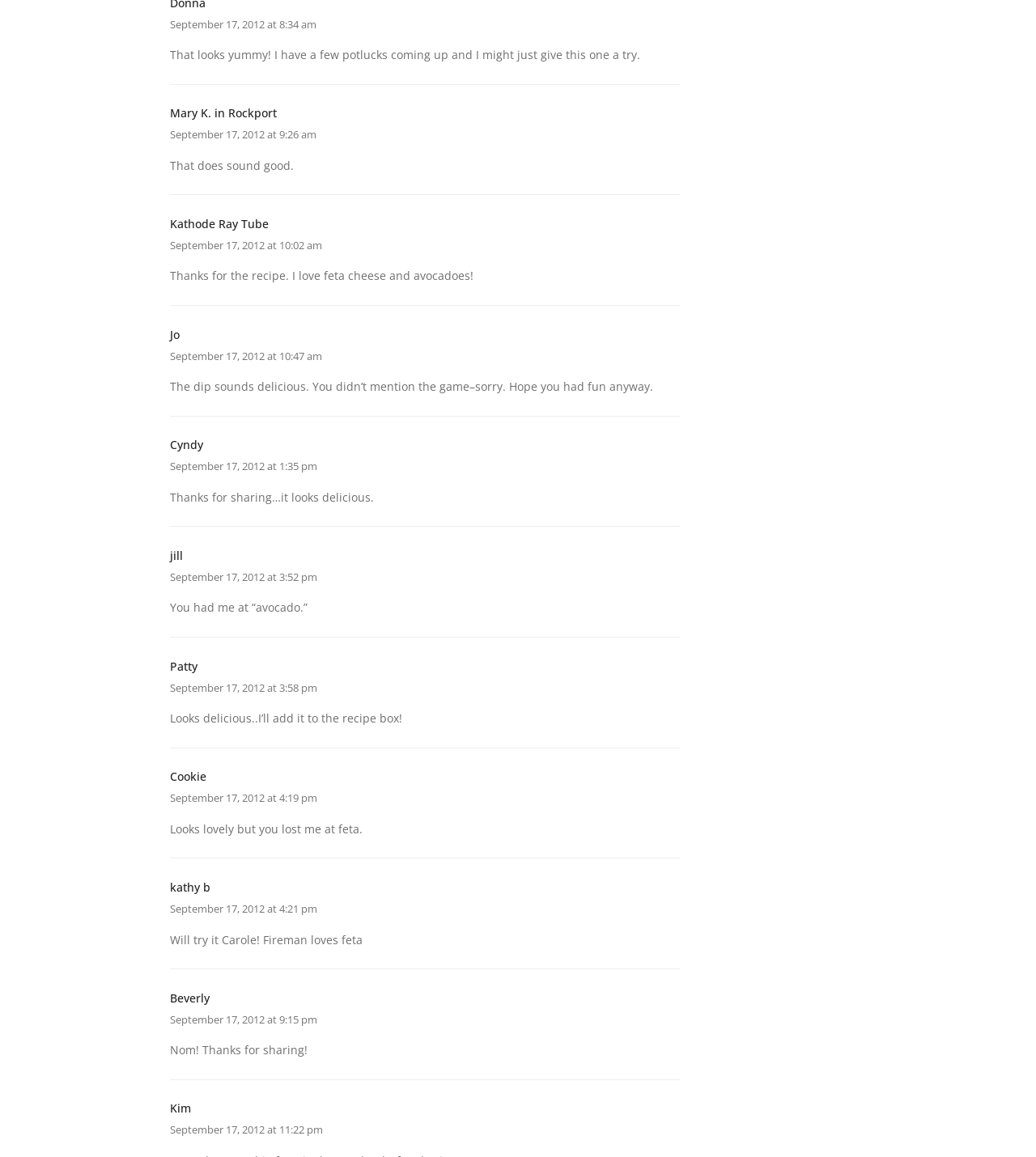What is the name of the person who posted the original recipe?
Based on the image, answer the question with a single word or brief phrase.

Not mentioned